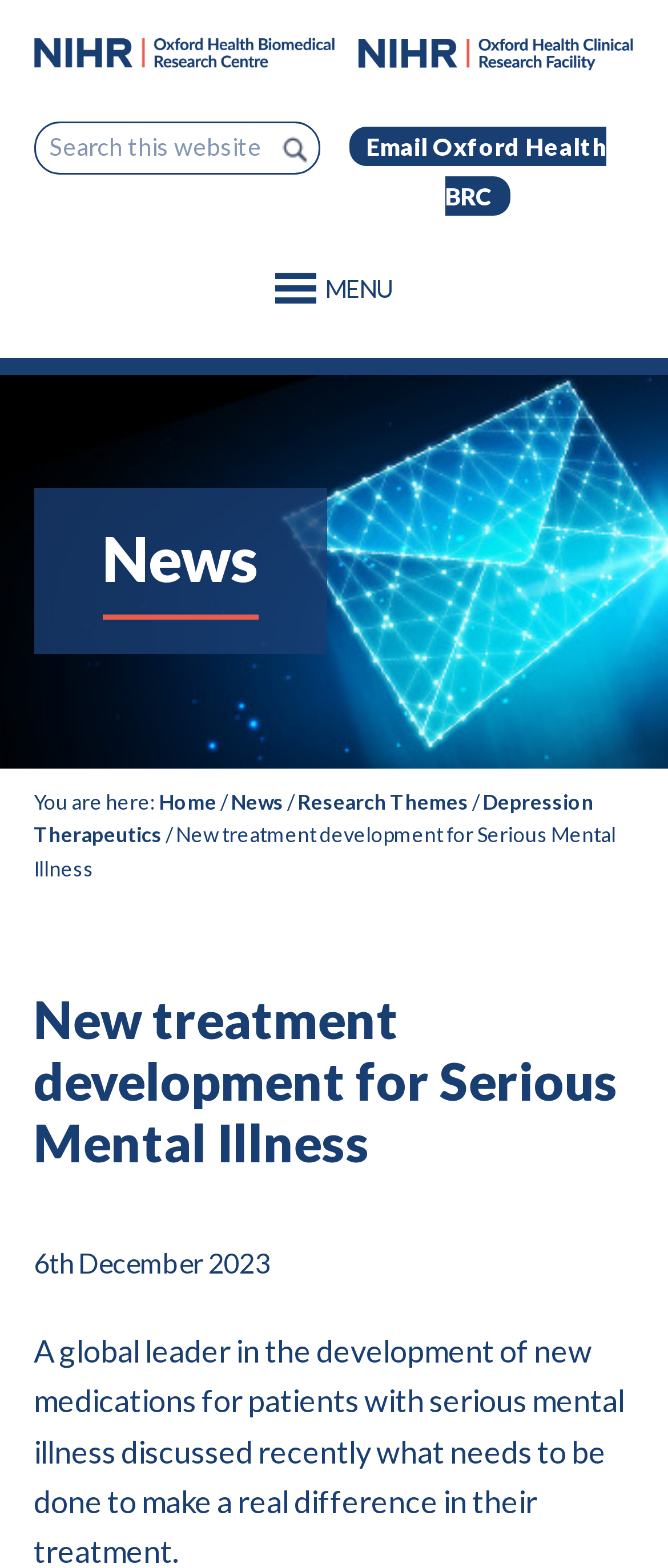Please pinpoint the bounding box coordinates for the region I should click to adhere to this instruction: "view Products".

None